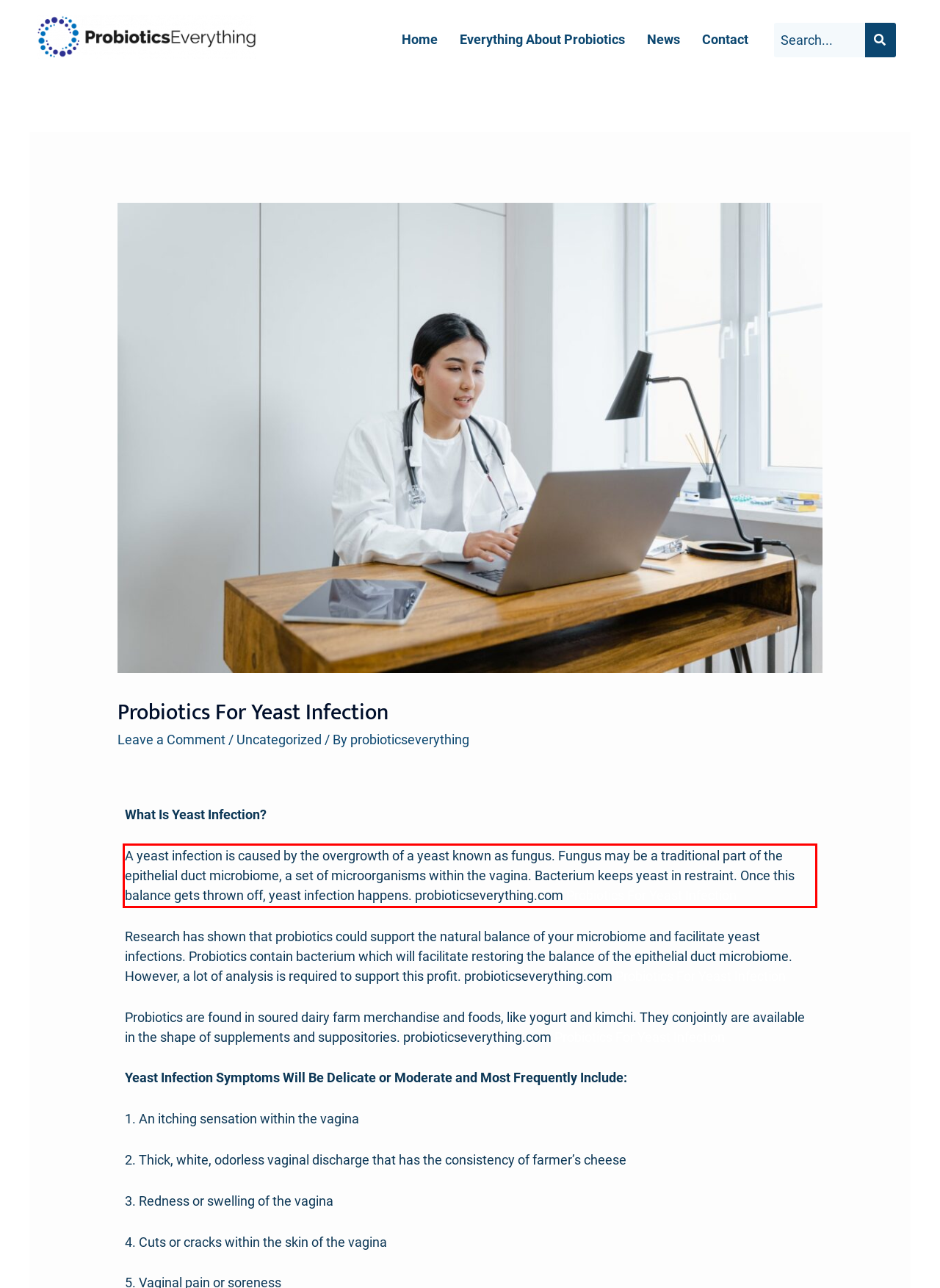Please take the screenshot of the webpage, find the red bounding box, and generate the text content that is within this red bounding box.

A yeast infection is caused by the overgrowth of a yeast known as fungus. Fungus may be a traditional part of the epithelial duct microbiome, a set of microorganisms within the vagina. Bacterium keeps yeast in restraint. Once this balance gets thrown off, yeast infection happens. probioticseverything.com Probiotics For Yeast Infection